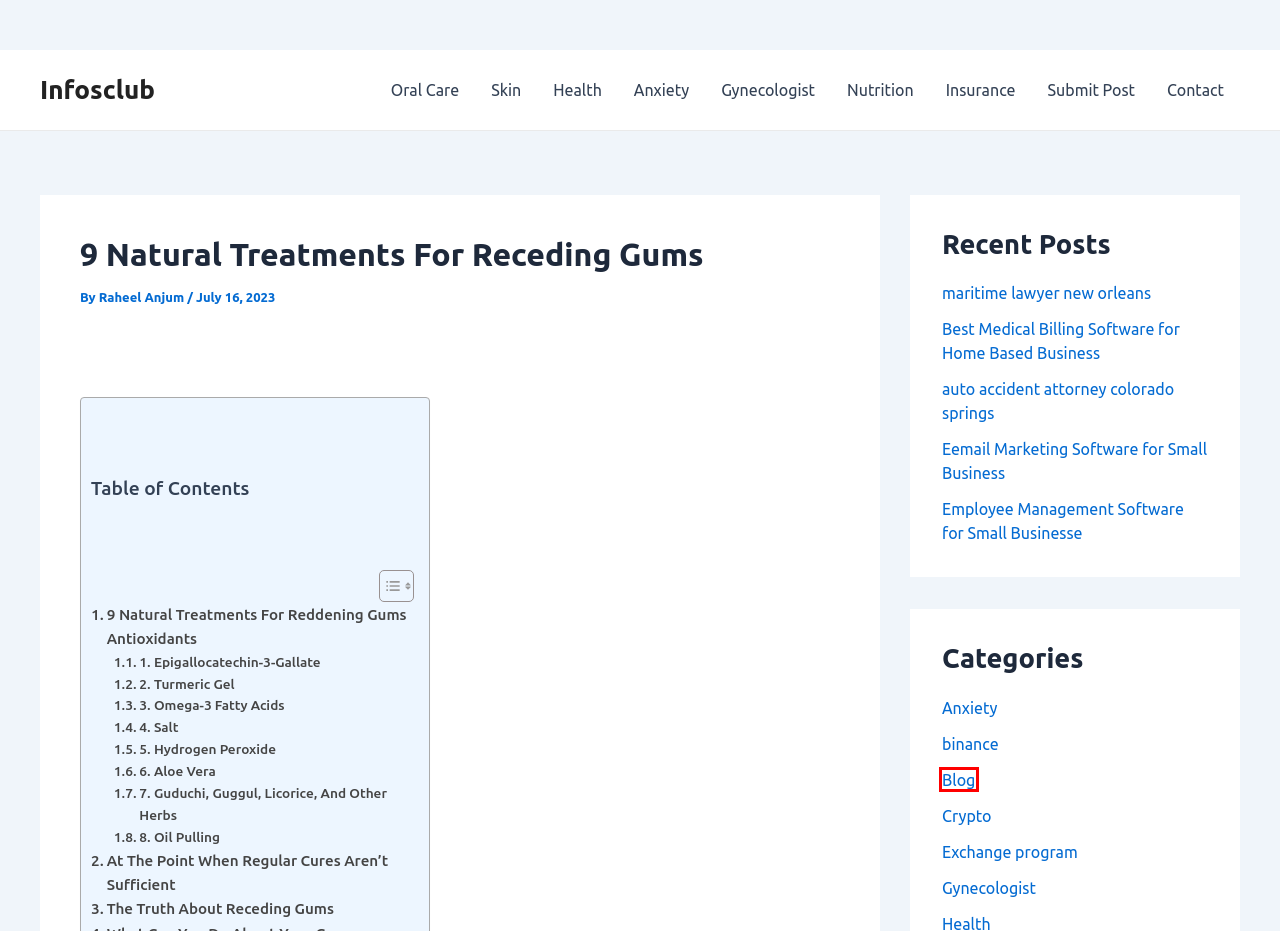Review the webpage screenshot provided, noting the red bounding box around a UI element. Choose the description that best matches the new webpage after clicking the element within the bounding box. The following are the options:
A. Employee Management Software for Small Businesse - Infosclub
B. Nurture Your Feminine Wellness | Infosclub
C. Blog Archives - Infosclub
D. Glow Up Your Skin Game | Infosclub
E. Crypto Archives - Infosclub
F. Your Health, Your Priority | Infosclub
G. Best Medical Billing Software for Home Based Business - Infosclub
H. Contact Us | Infosclub

C